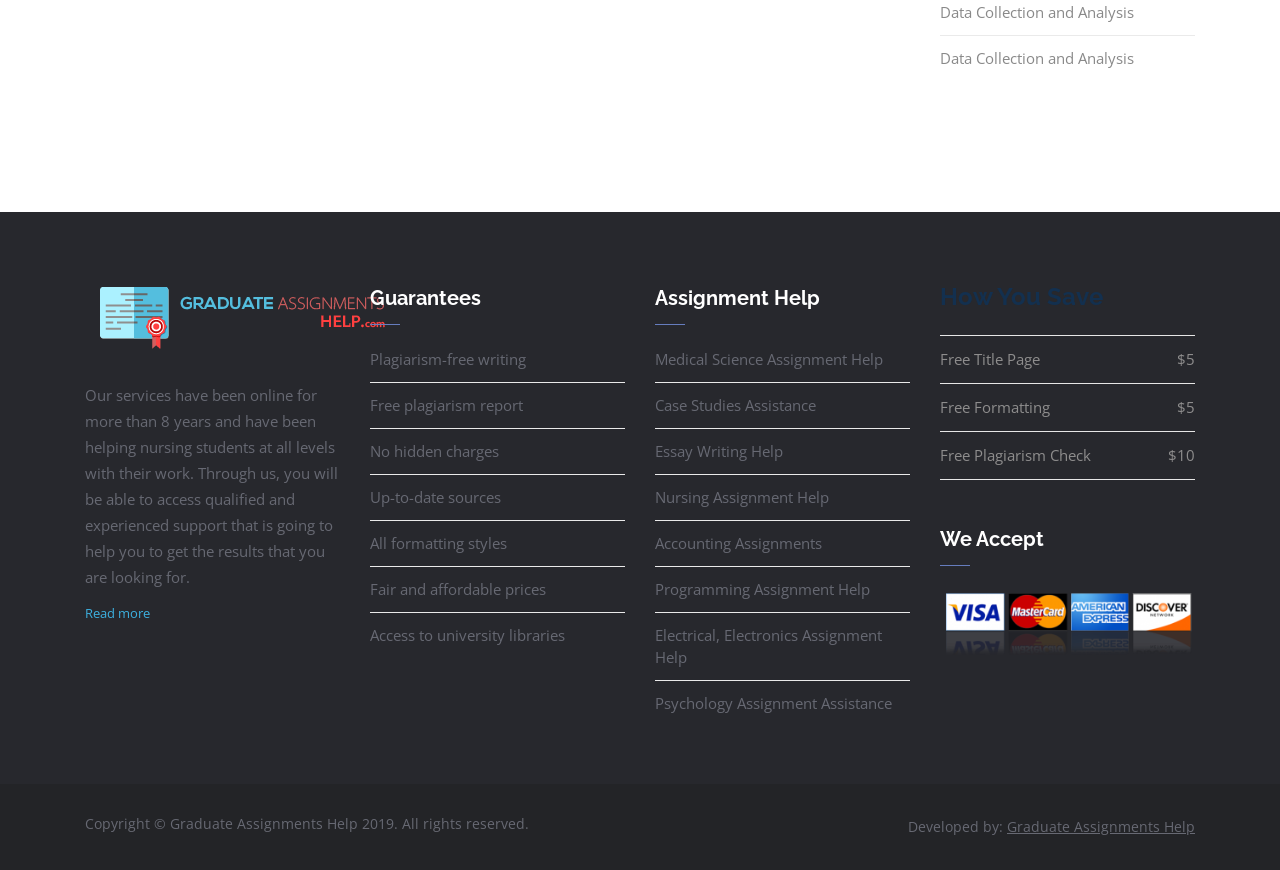Please indicate the bounding box coordinates for the clickable area to complete the following task: "View the recent post 'Warm May Wraps Up a Very Mild Spring'". The coordinates should be specified as four float numbers between 0 and 1, i.e., [left, top, right, bottom].

None